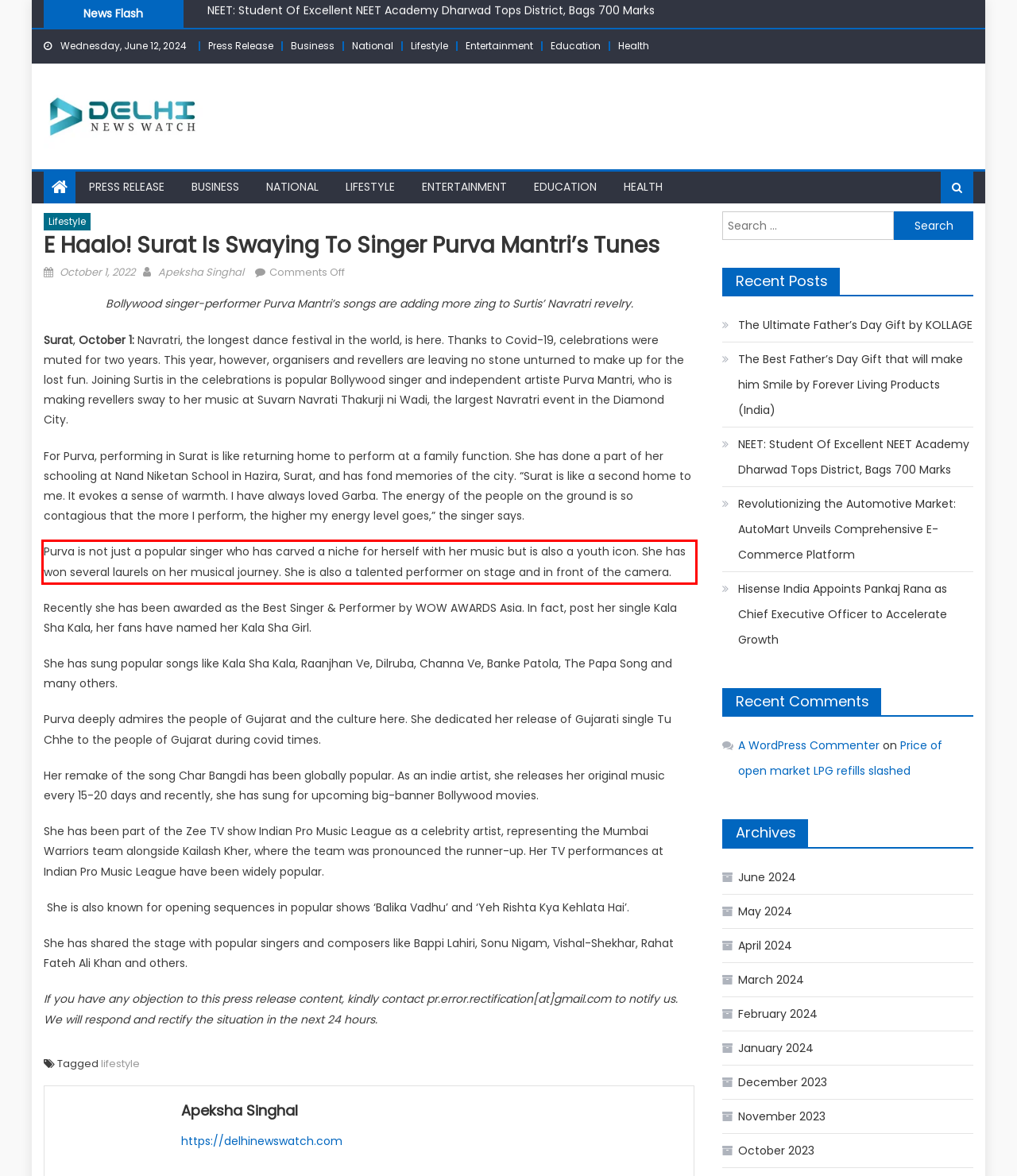Using the provided webpage screenshot, identify and read the text within the red rectangle bounding box.

Purva is not just a popular singer who has carved a niche for herself with her music but is also a youth icon. She has won several laurels on her musical journey. She is also a talented performer on stage and in front of the camera.